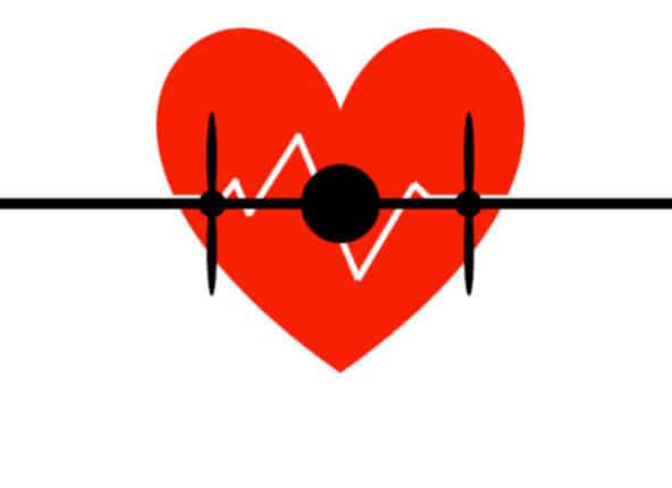What is the black circular icon overlaying the heart?
Answer the question with a single word or phrase, referring to the image.

A drone